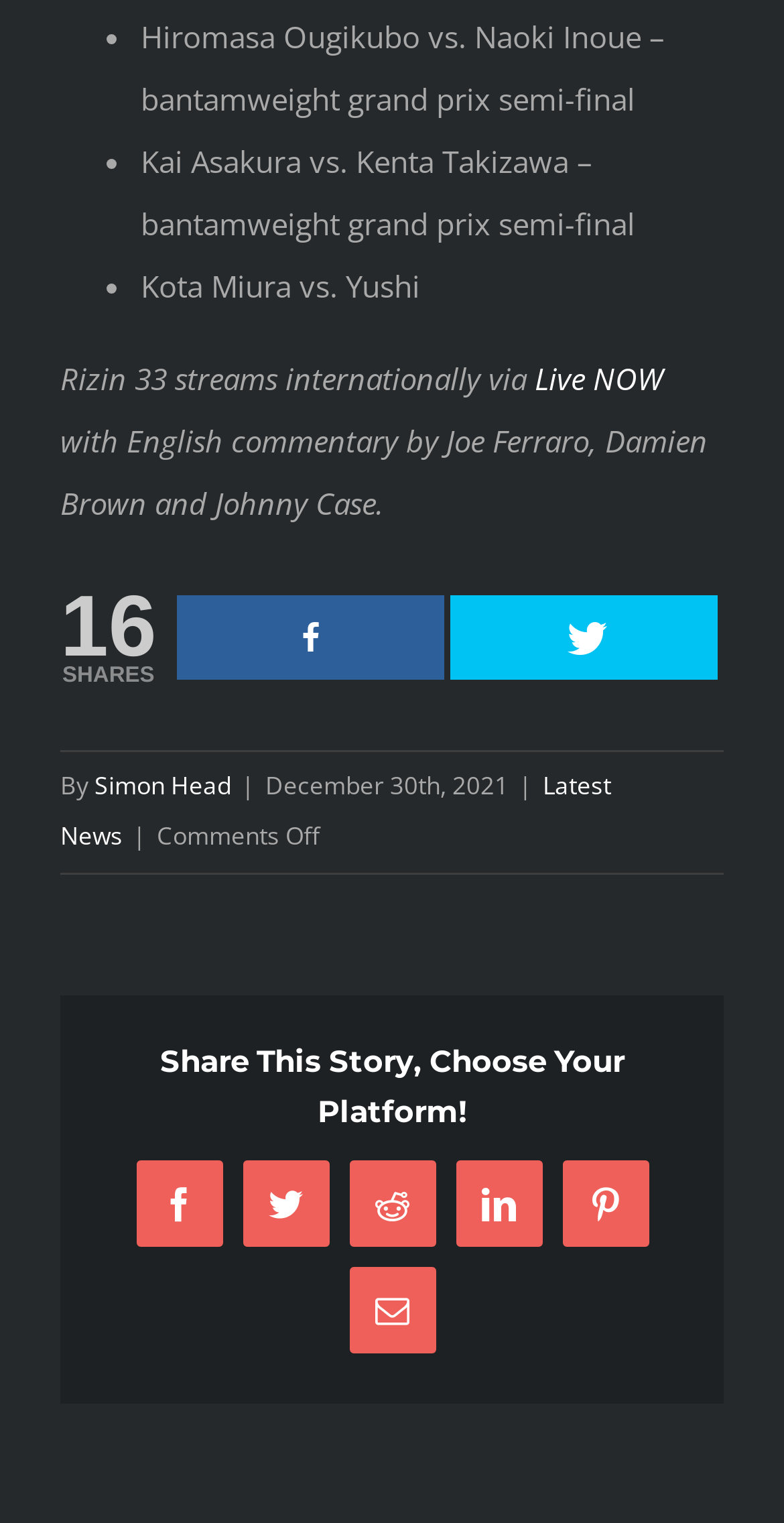Please identify the bounding box coordinates of the area that needs to be clicked to follow this instruction: "Read the latest news".

[0.077, 0.504, 0.779, 0.56]